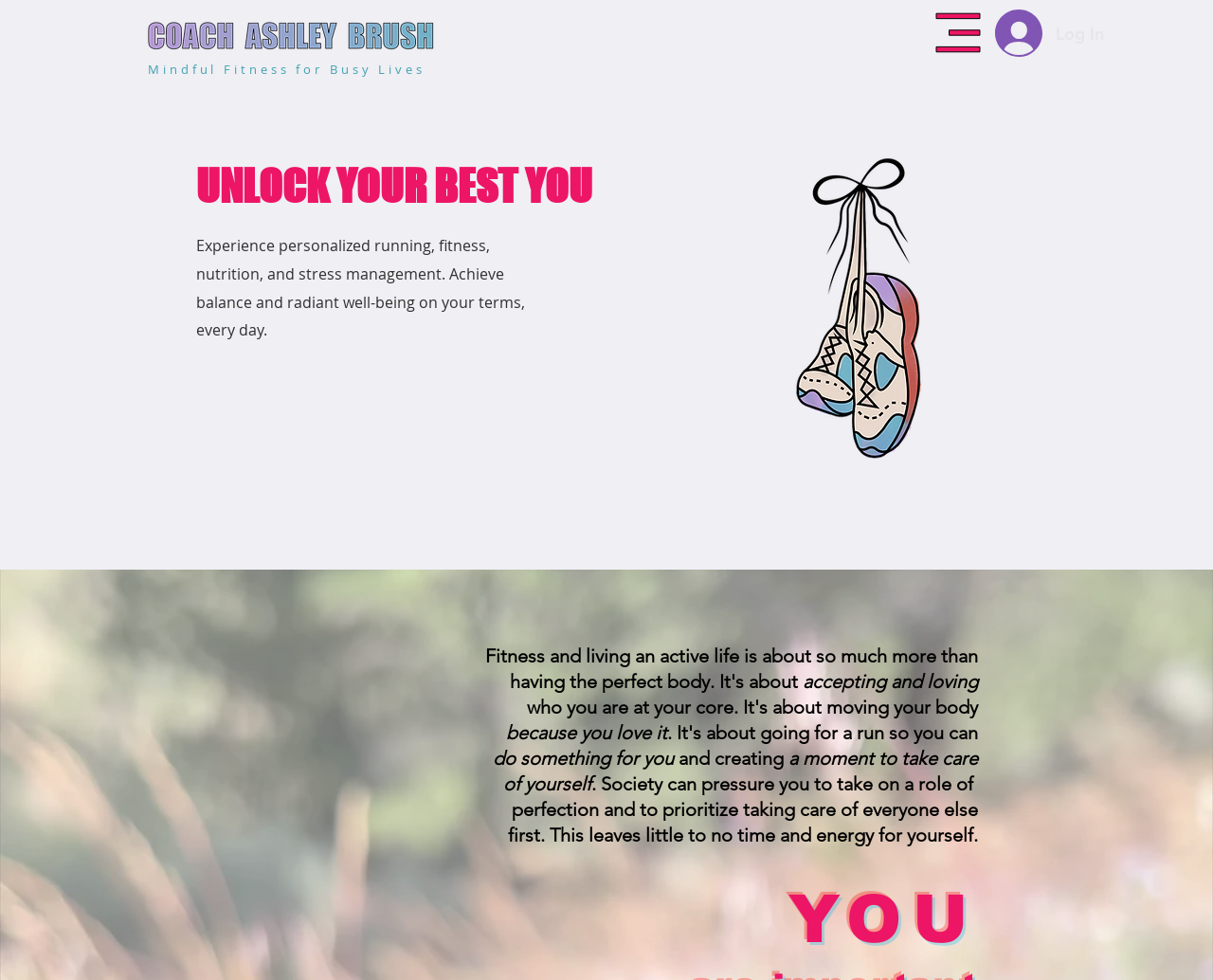What is the tone of the webpage's content?
Based on the image, provide your answer in one word or phrase.

Encouraging and supportive